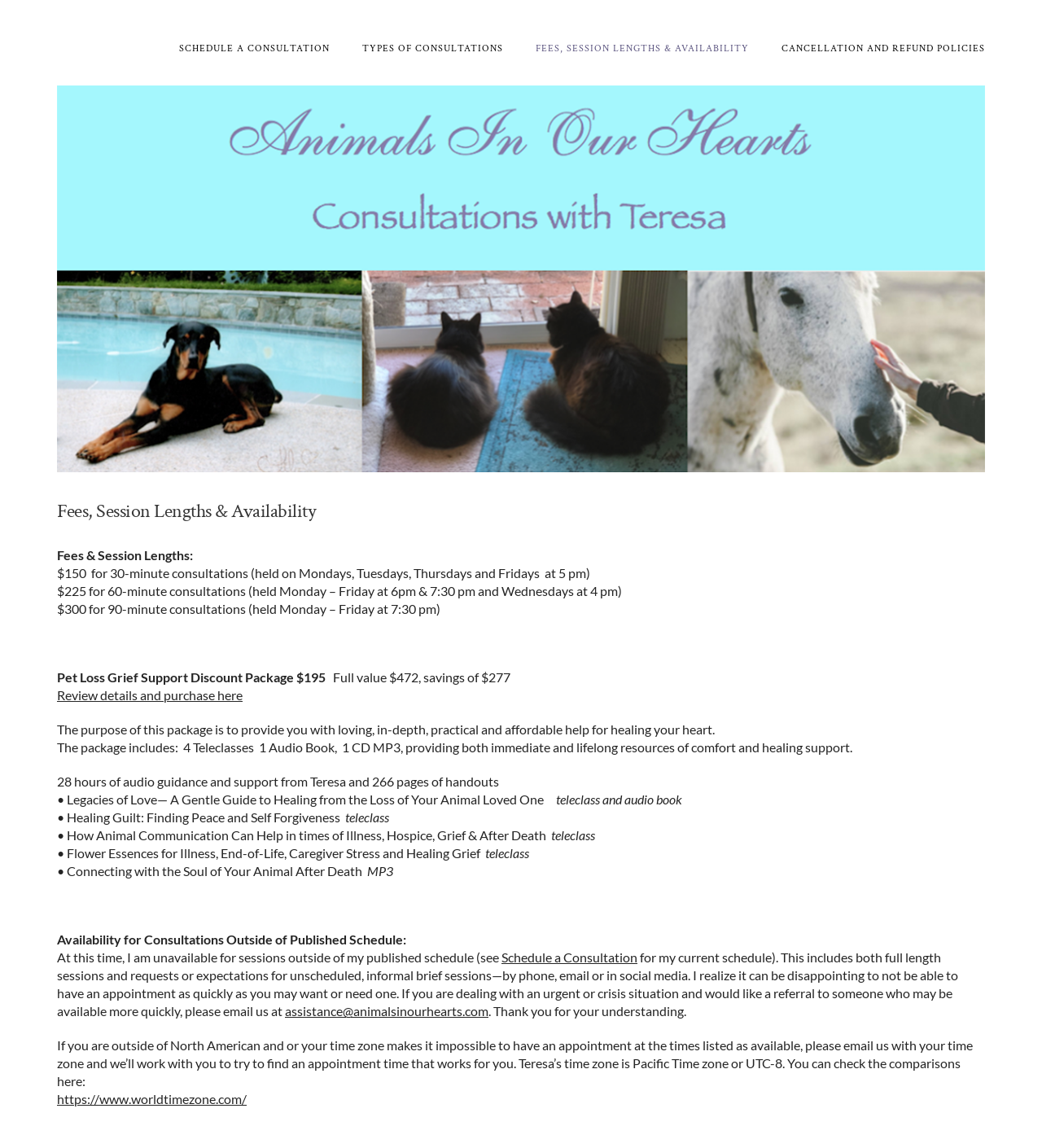Elaborate on the information and visuals displayed on the webpage.

This webpage is about Animals In Our Hearts Consultations with Teresa Wagner, specifically focusing on fees, session lengths, and availability. At the top, there is a navigation menu with four links: "SCHEDULE A CONSULTATION", "TYPES OF CONSULTATIONS", "FEES, SESSION LENGTHS & AVAILABILITY", and "CANCELLATION AND REFUND POLICIES". Below the menu, there is a logo image of "Animals In Our Hearts Consultations with Teresa Wagner".

The main content is divided into two sections. The first section is about fees and session lengths. It lists three types of consultations with their corresponding fees and session lengths: 30-minute consultations for $150, 60-minute consultations for $225, and 90-minute consultations for $300. There is also a Pet Loss Grief Support Discount Package available for $195, which includes four teleclasses, one audio book, and one CD MP3.

The second section is about the package details. It explains that the package is designed to provide loving, in-depth, practical, and affordable help for healing one's heart. The package includes 28 hours of audio guidance and support, 266 pages of handouts, and four teleclasses and one audio book. The teleclasses and audio book topics are listed, including "Legacies of Love", "Healing Guilt", "How Animal Communication Can Help", "Flower Essences for Illness", and "Connecting with the Soul of Your Animal After Death".

Below the package details, there is a section about availability for consultations outside of the published schedule. It states that Teresa is currently unavailable for sessions outside of her published schedule and provides a link to schedule a consultation. If someone is dealing with an urgent or crisis situation, they can email for a referral to someone who may be available more quickly. The webpage also mentions that Teresa is in the Pacific Time zone and provides a link to a world time zone converter for those outside of North America.